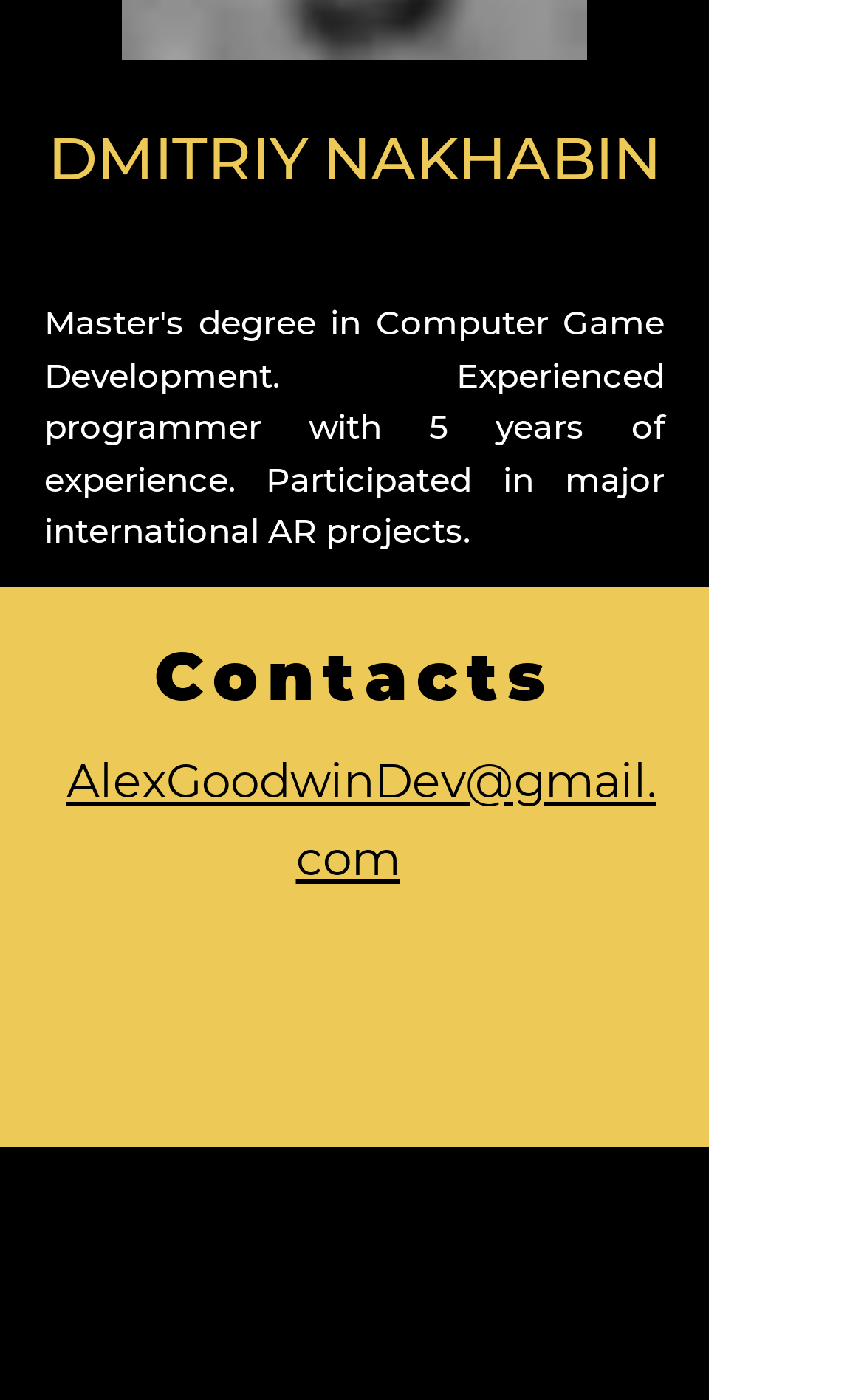Examine the screenshot and answer the question in as much detail as possible: How many social media links are there?

In the 'Social Bar' list, there are three links to social media platforms: Twitter, Vkontakte, and LinkedIn.